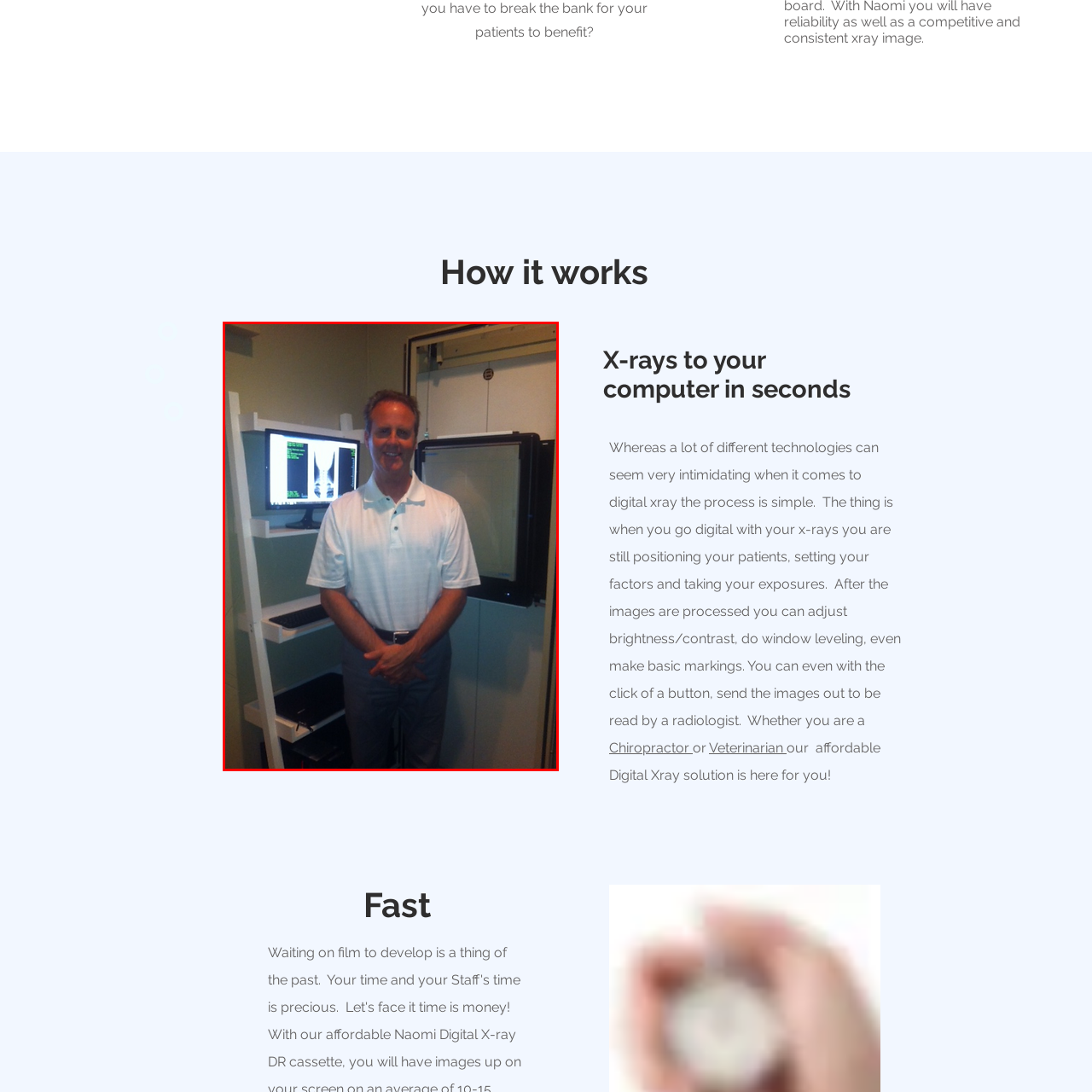Offer an in-depth description of the image encased within the red bounding lines.

The image features a smiling chiropractor standing confidently next to a digital X-ray setup in a clinic setting. Dressed in a neat white polo shirt with a few buttons, the chiropractor exudes professionalism and approachability. To his left, there’s a computer monitor displaying an X-ray image with diagnostic information, emphasizing the advanced technology used in the practice. Behind him, a digital X-ray machine is visible, illustrating the streamlined process of taking and transmitting X-ray images directly to a computer. The overall environment suggests a modern, efficient approach to chiropractic care, underscoring the practice's commitment to utilizing digital X-ray technology for faster and easier patient care.